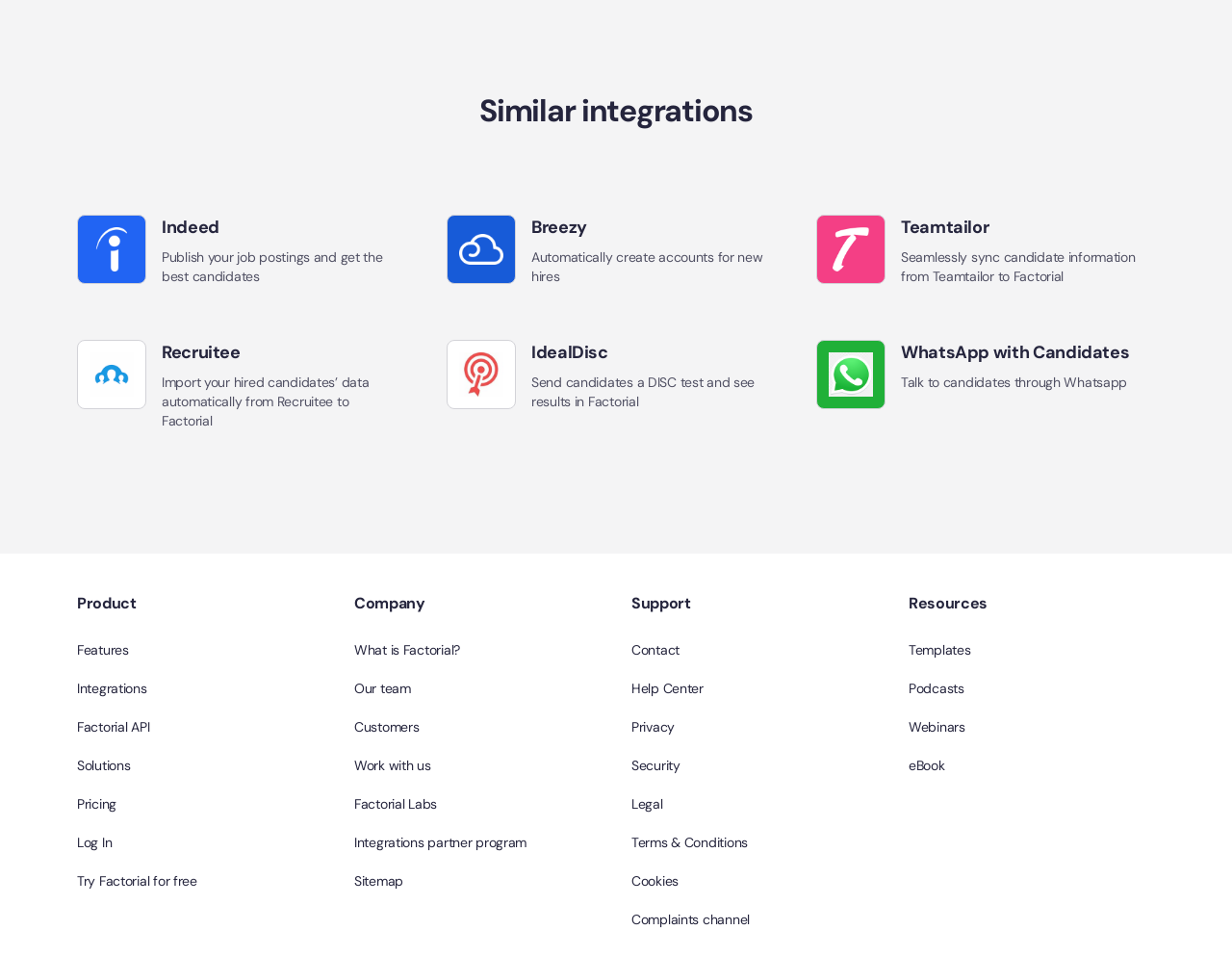Could you determine the bounding box coordinates of the clickable element to complete the instruction: "Try Factorial for free"? Provide the coordinates as four float numbers between 0 and 1, i.e., [left, top, right, bottom].

[0.062, 0.901, 0.16, 0.942]